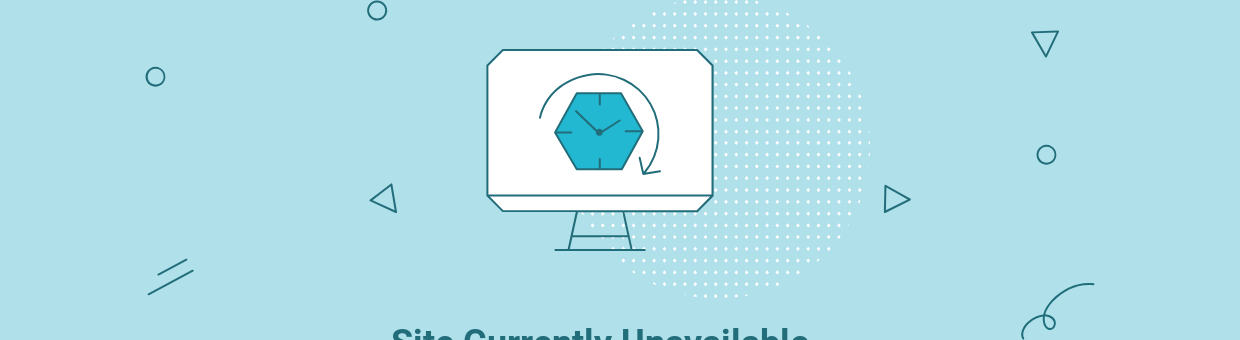Provide a thorough description of the contents of the image.

The image displays a sleek, modern illustration of a desktop computer with a turquoise hexagonal icon where a clock or timer motif is integrated, suggesting the theme of time and possibly maintenance. The background is a calming light blue, embellished with subtle graphic elements like circles, dots, and geometric shapes, creating a visually engaging atmosphere. Prominently placed below the computer illustration is the phrase “Site Currently Unavailable,” clearly indicating a temporary website downtime. This design effectively communicates the message while maintaining a friendly and professional aesthetic.